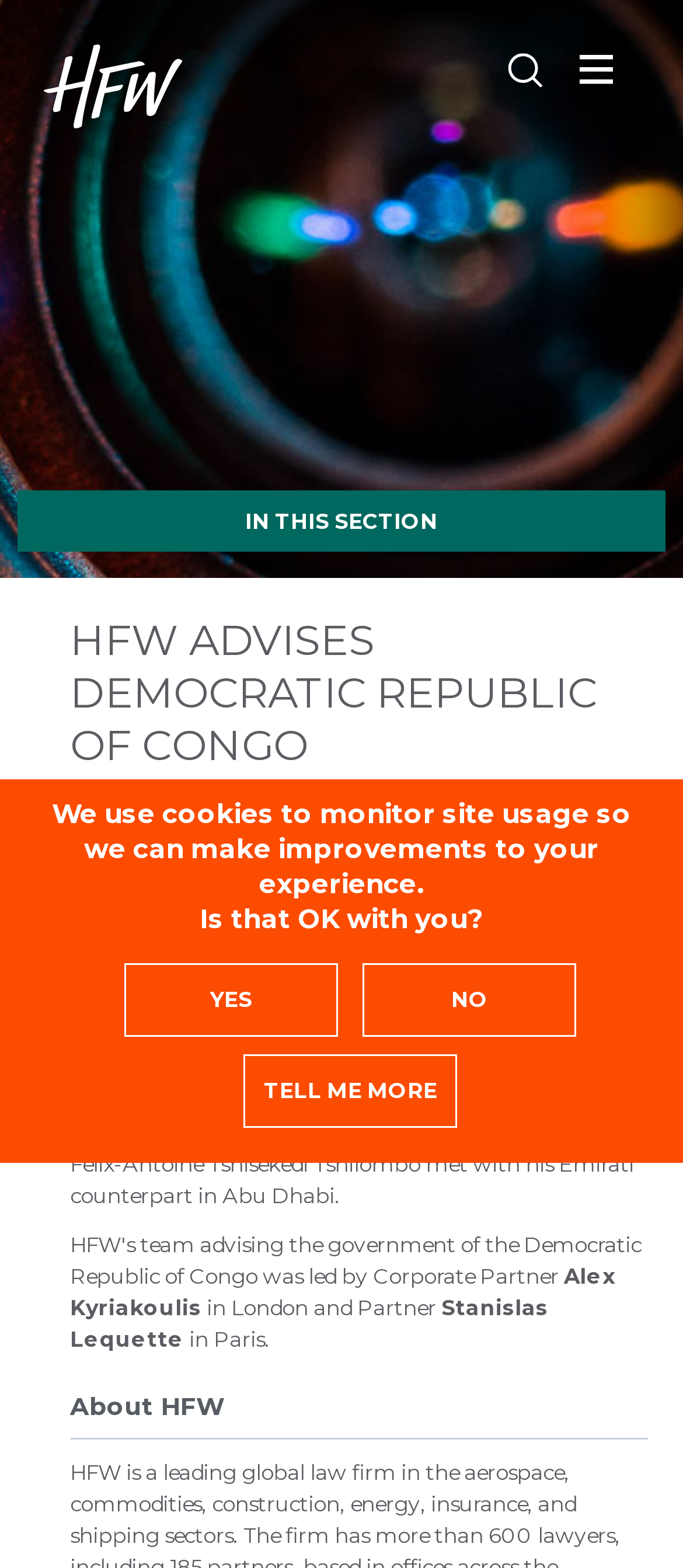What is the name of the law firm?
Look at the image and respond with a one-word or short phrase answer.

HFW